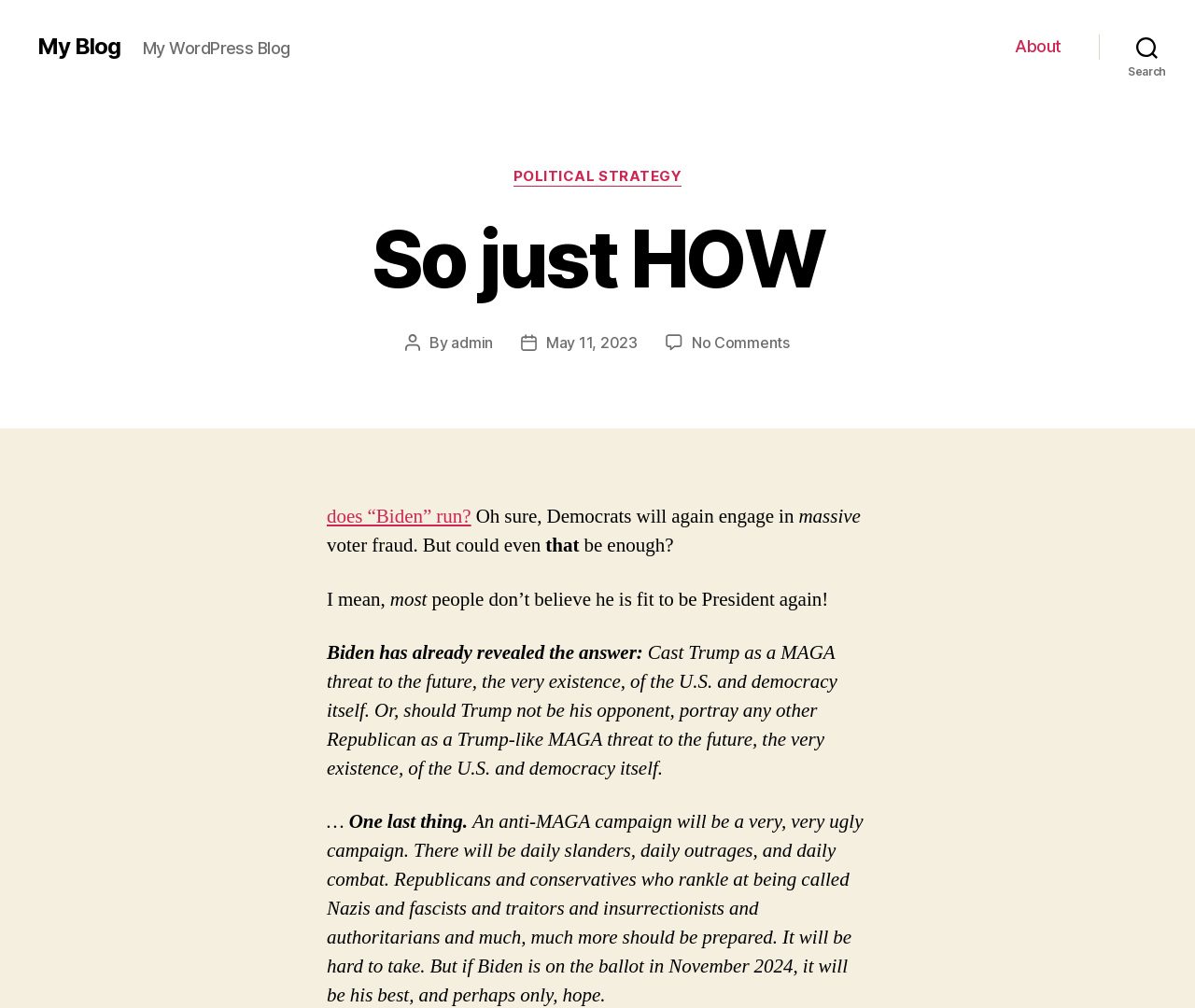Pinpoint the bounding box coordinates of the element to be clicked to execute the instruction: "Click on 'About' link".

[0.85, 0.036, 0.888, 0.056]